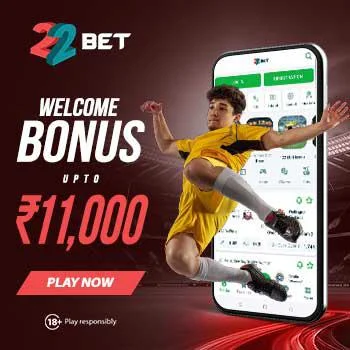Give a concise answer using only one word or phrase for this question:
What is the minimum age requirement to participate?

18 years